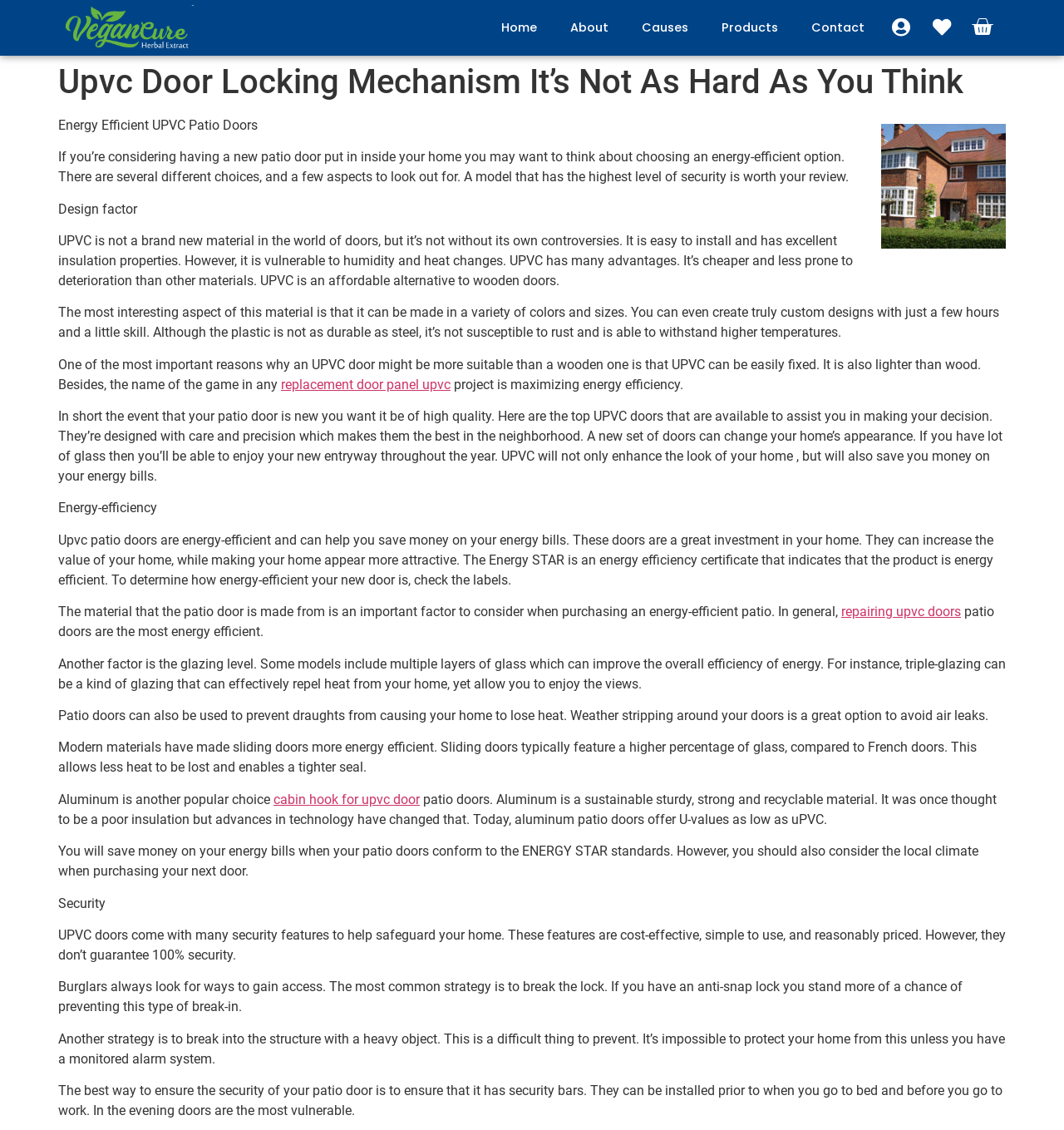Identify the webpage's primary heading and generate its text.

Upvc Door Locking Mechanism It’s Not As Hard As You Think